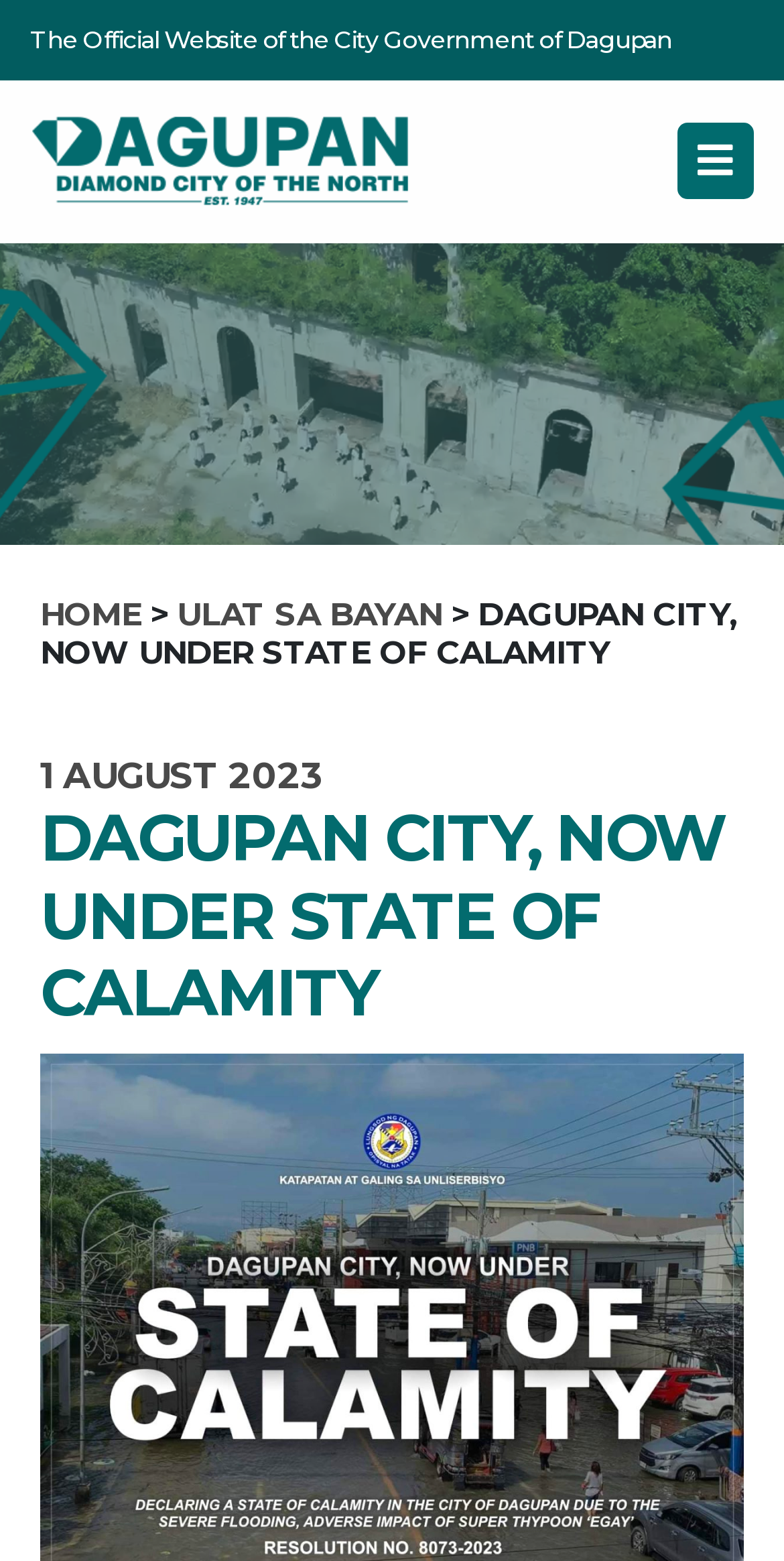What is the current state of Dagupan City?
Please give a detailed and elaborate answer to the question.

The webpage's title and heading indicate that Dagupan City is currently under a State of Calamity, which suggests that the city is experiencing a severe situation, likely due to the flooding and adverse impact of Super Typhoon Egay.